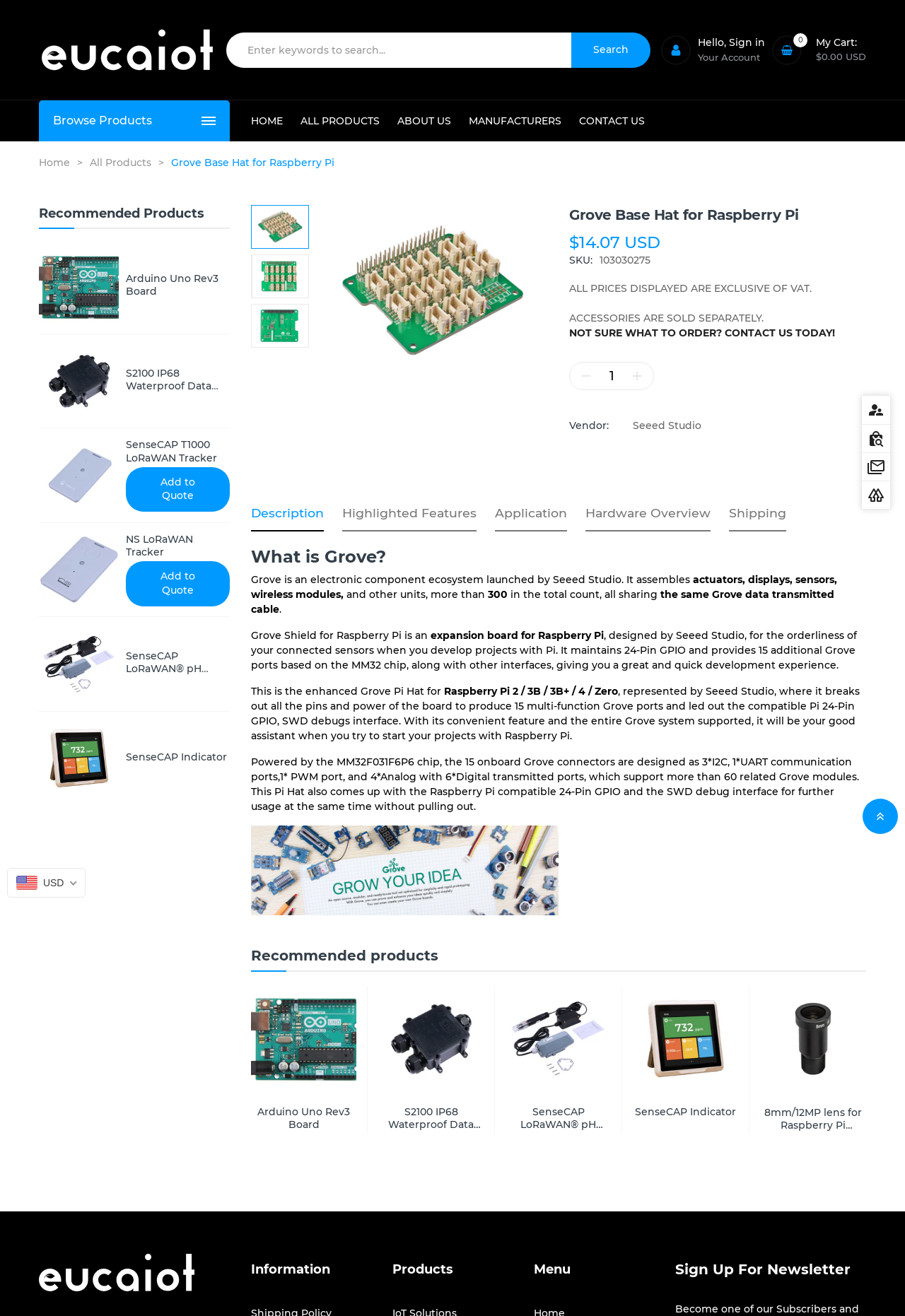Determine the bounding box coordinates of the UI element described below. Use the format (top-left x, top-left y, bottom-right x, bottom-right y) with floating point numbers between 0 and 1: Contact Us

None